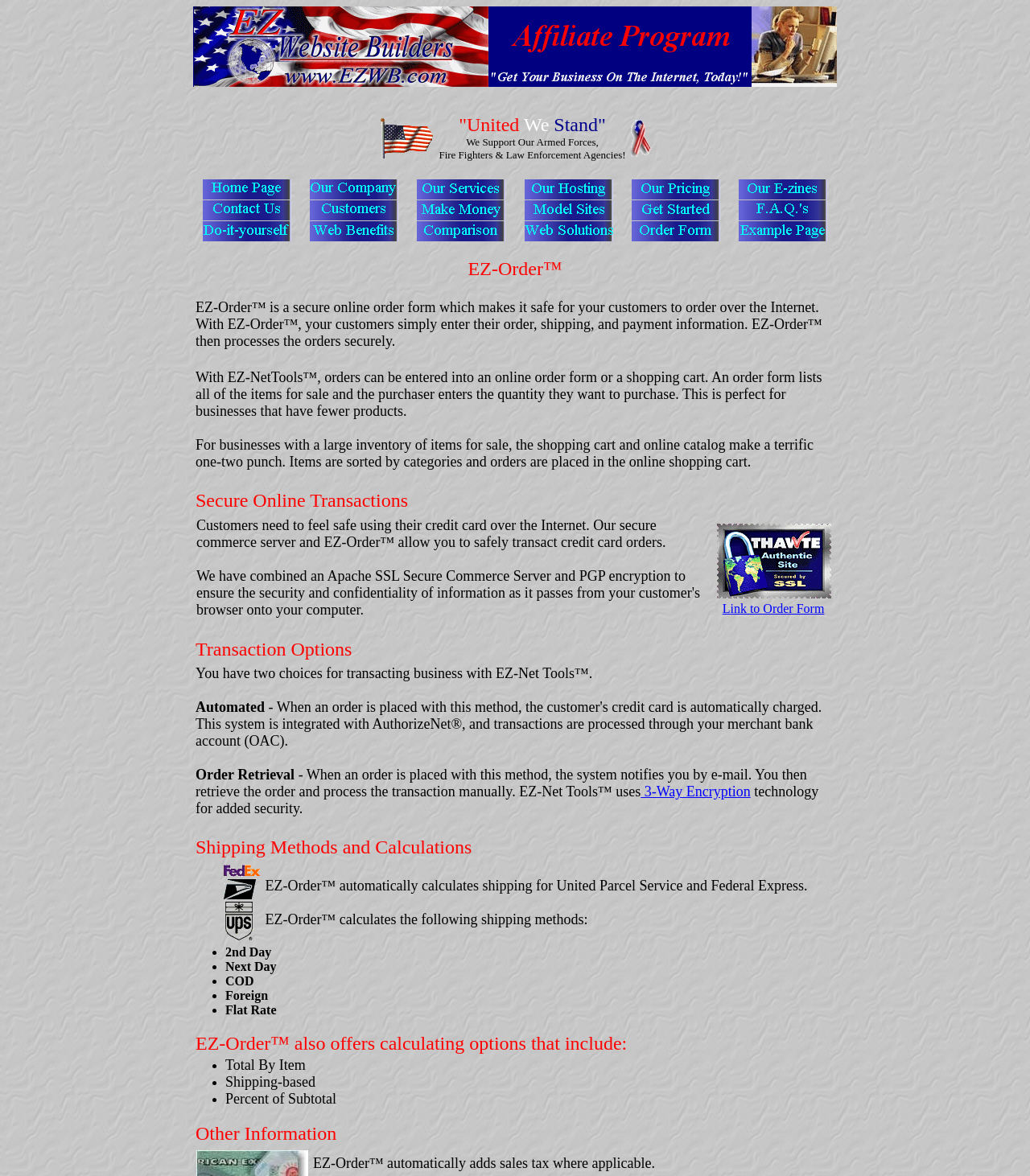Please identify the bounding box coordinates of the area I need to click to accomplish the following instruction: "Click Home Page".

[0.188, 0.153, 0.292, 0.17]